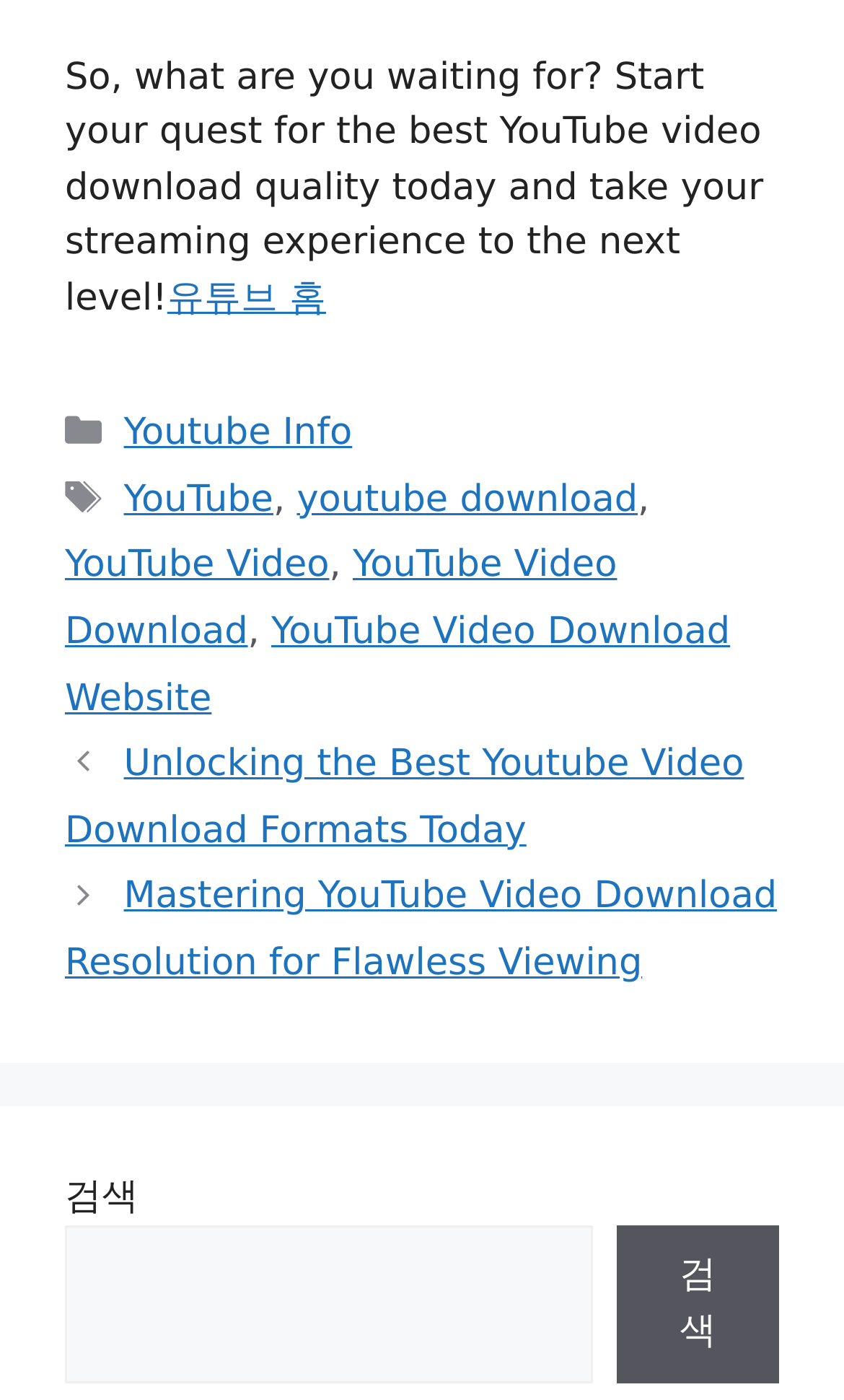How many links are related to YouTube video download in the footer? Refer to the image and provide a one-word or short phrase answer.

4